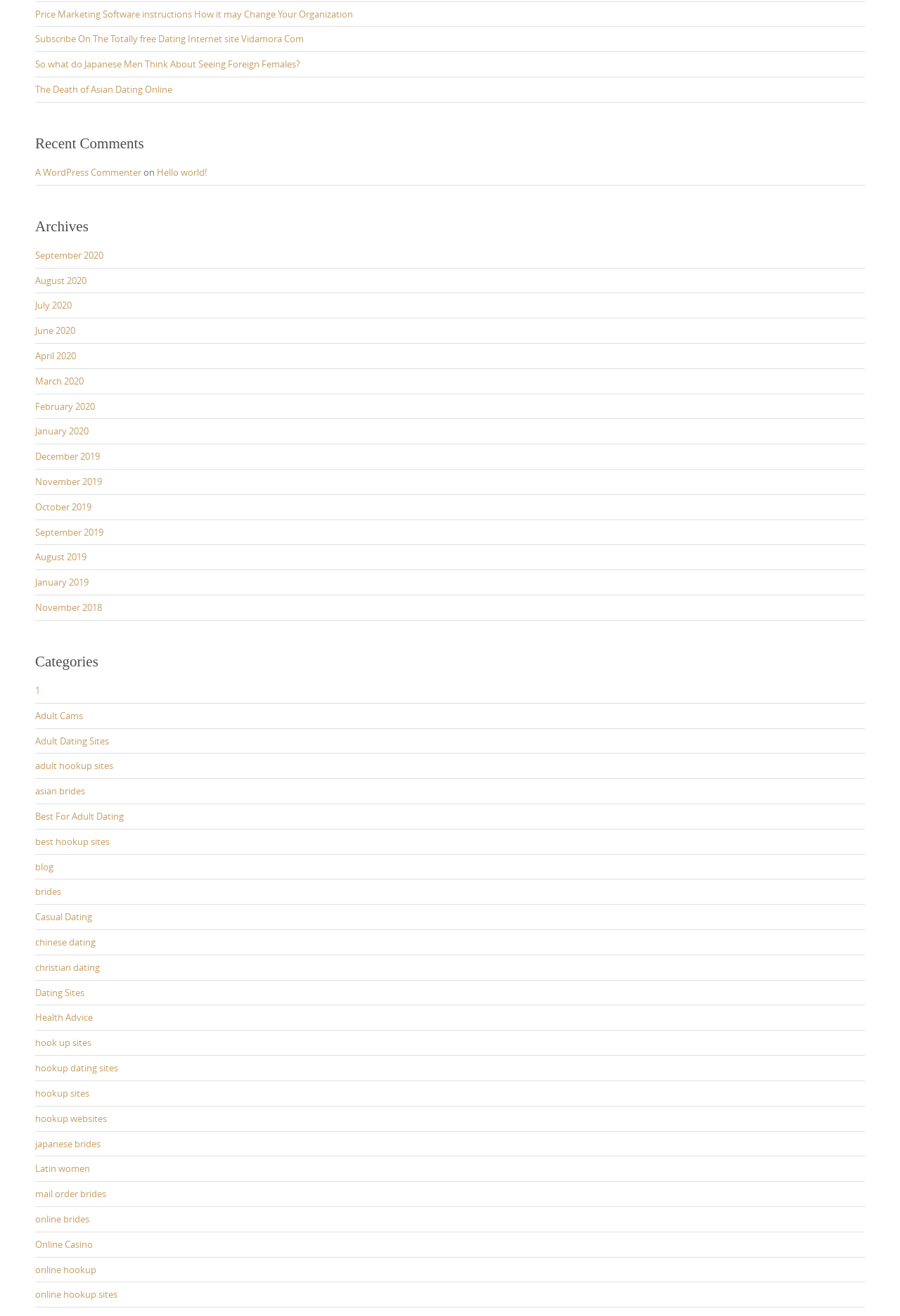Identify the bounding box coordinates for the element you need to click to achieve the following task: "Check the online hookup sites". The coordinates must be four float values ranging from 0 to 1, formatted as [left, top, right, bottom].

[0.039, 0.979, 0.13, 0.988]